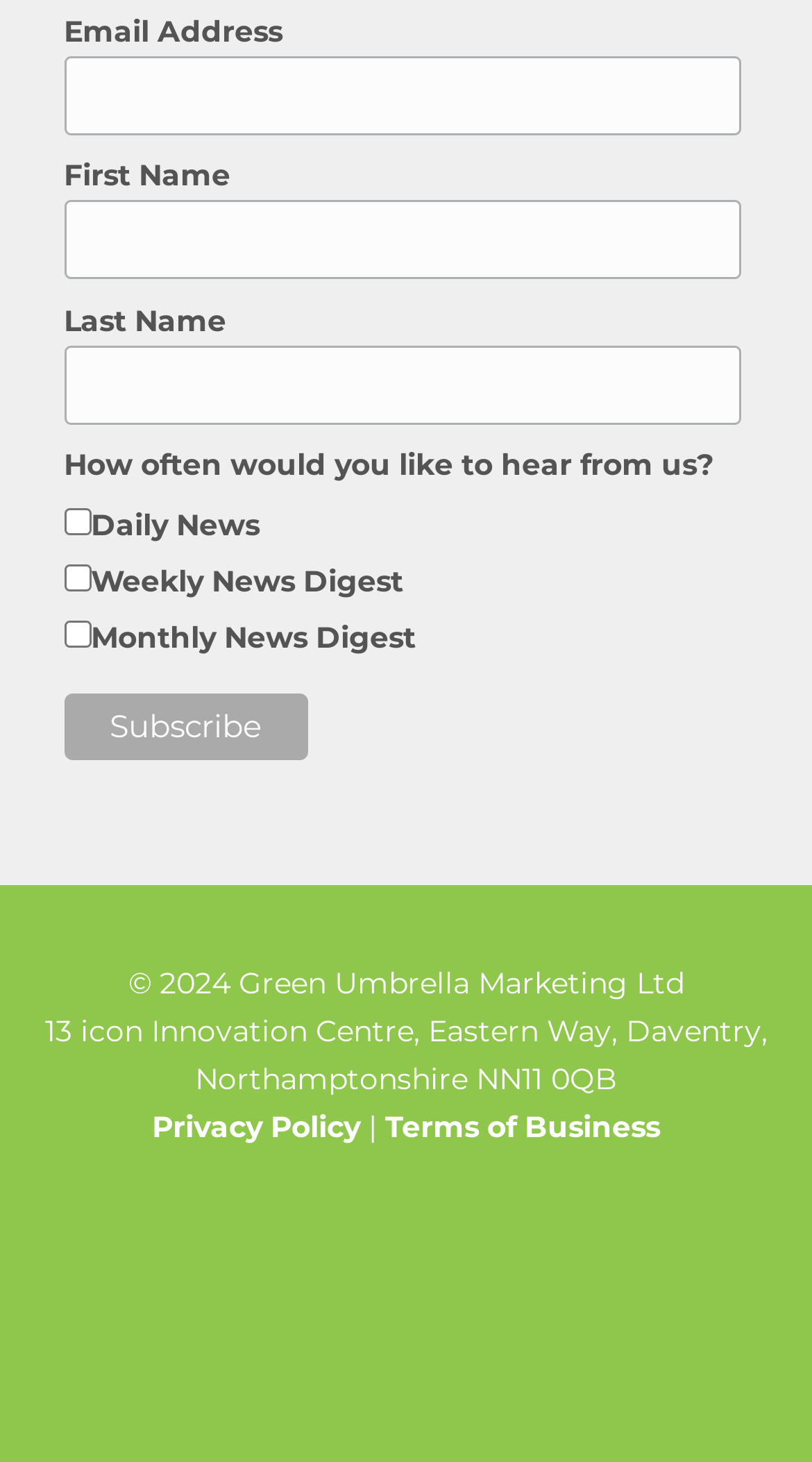Locate the bounding box coordinates of the clickable area needed to fulfill the instruction: "View privacy policy".

[0.187, 0.758, 0.444, 0.784]